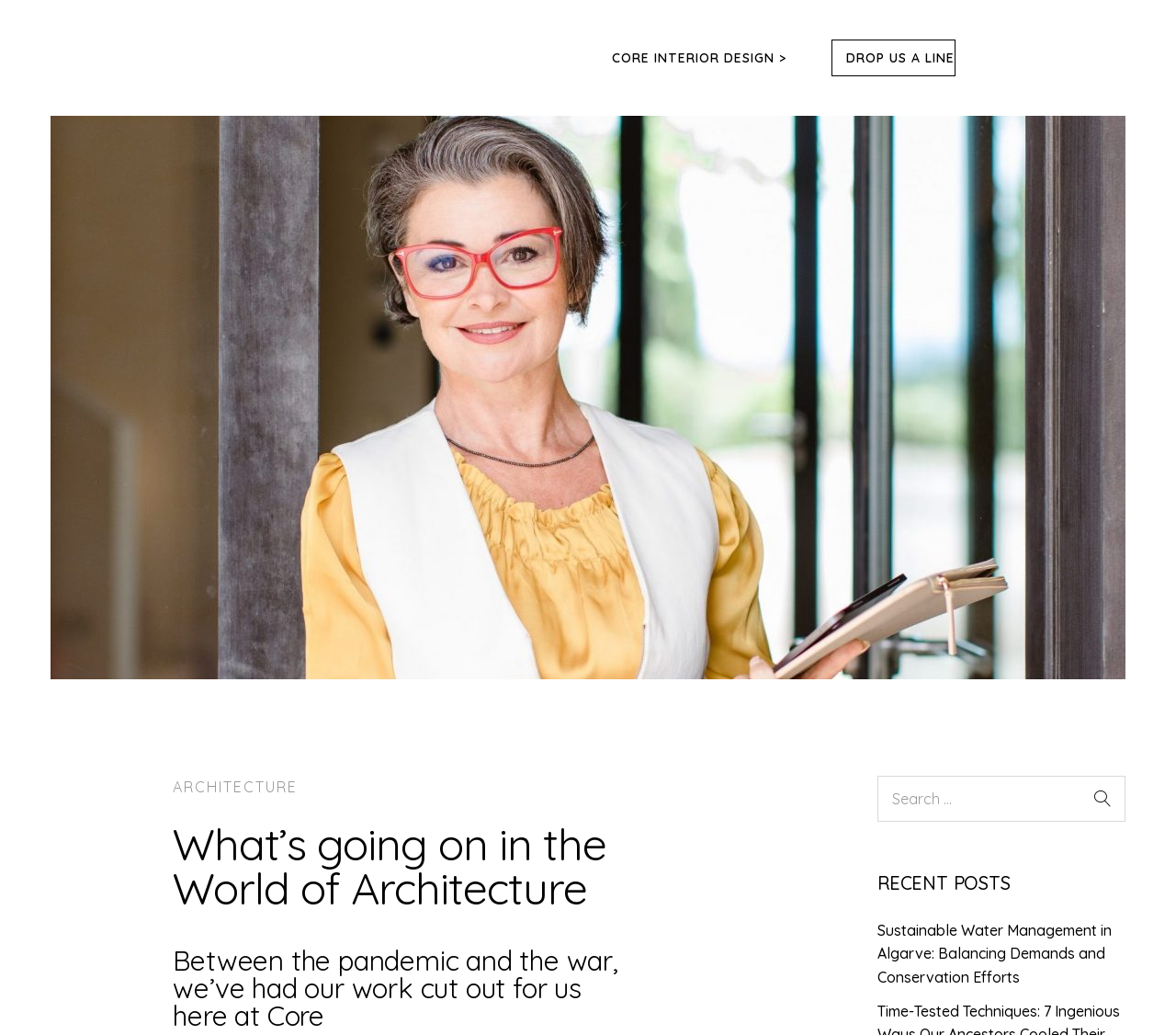What is the category of the link 'ARCHITECTURE'?
Answer the question with a single word or phrase, referring to the image.

Header